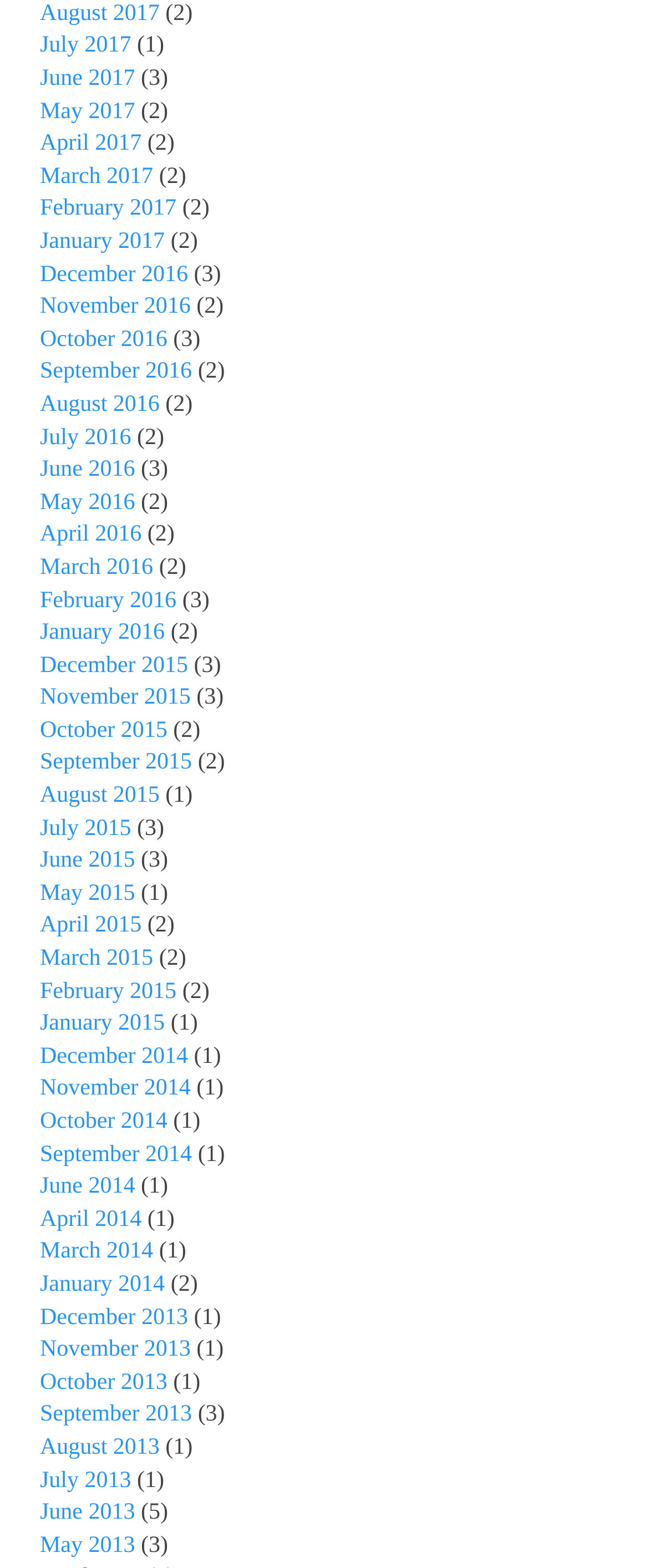Identify the bounding box coordinates of the section to be clicked to complete the task described by the following instruction: "View the article about growing pinto beans". The coordinates should be four float numbers between 0 and 1, formatted as [left, top, right, bottom].

None